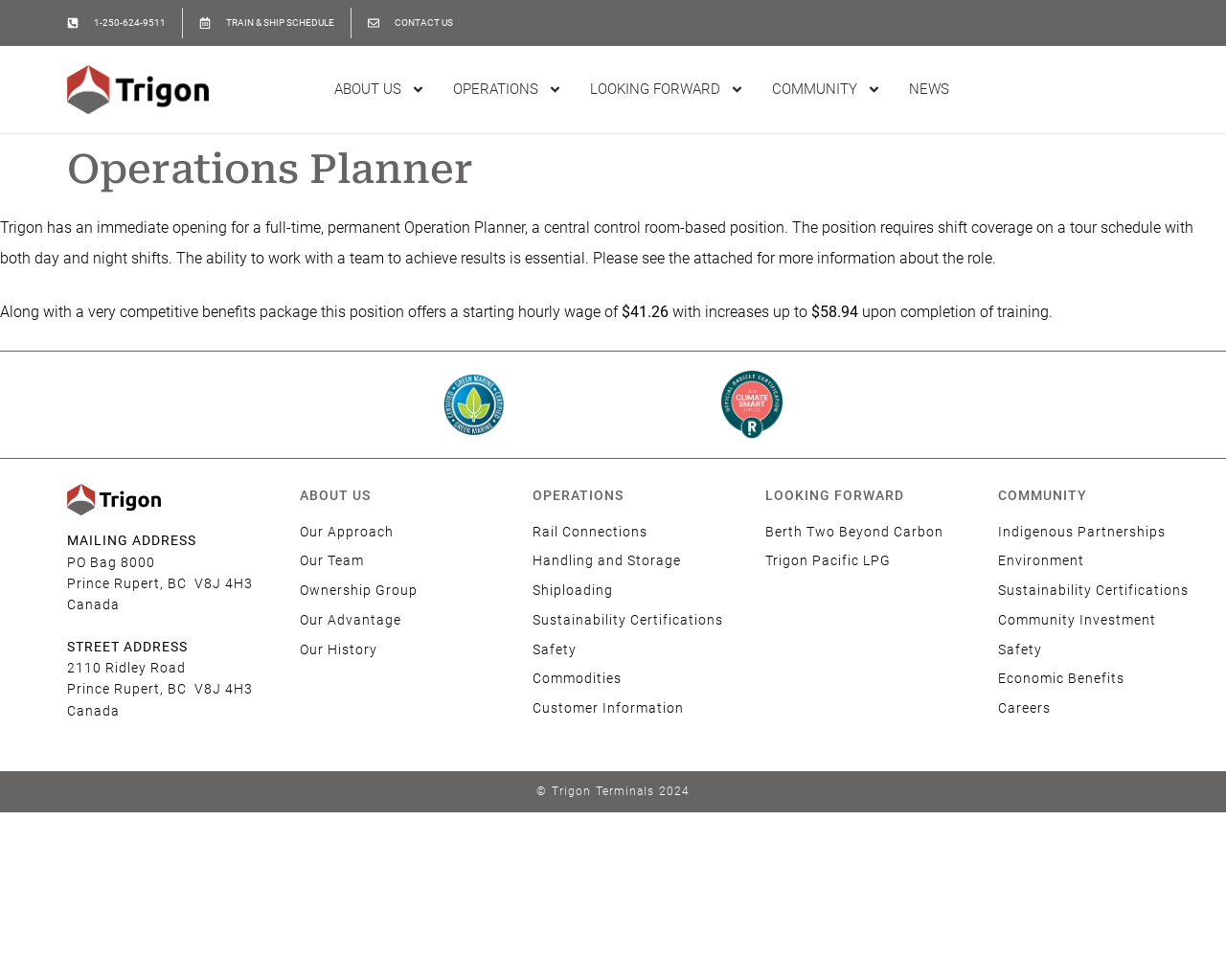Please identify the bounding box coordinates of the element's region that needs to be clicked to fulfill the following instruction: "Read Ford responds to Red Bull Powertrains’ disadvantage". The bounding box coordinates should consist of four float numbers between 0 and 1, i.e., [left, top, right, bottom].

None